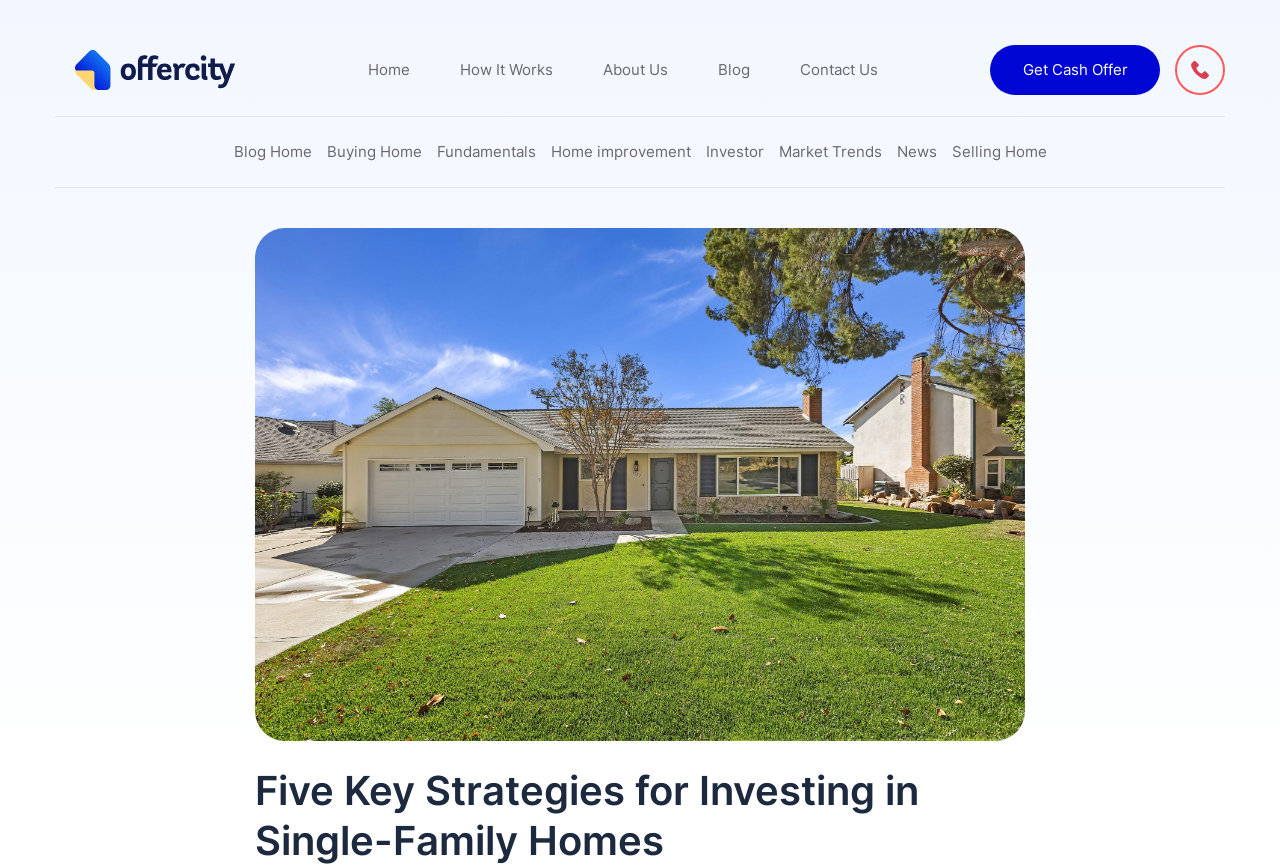Please identify the webpage's heading and generate its text content.

Five Key Strategies for Investing in Single-Family Homes